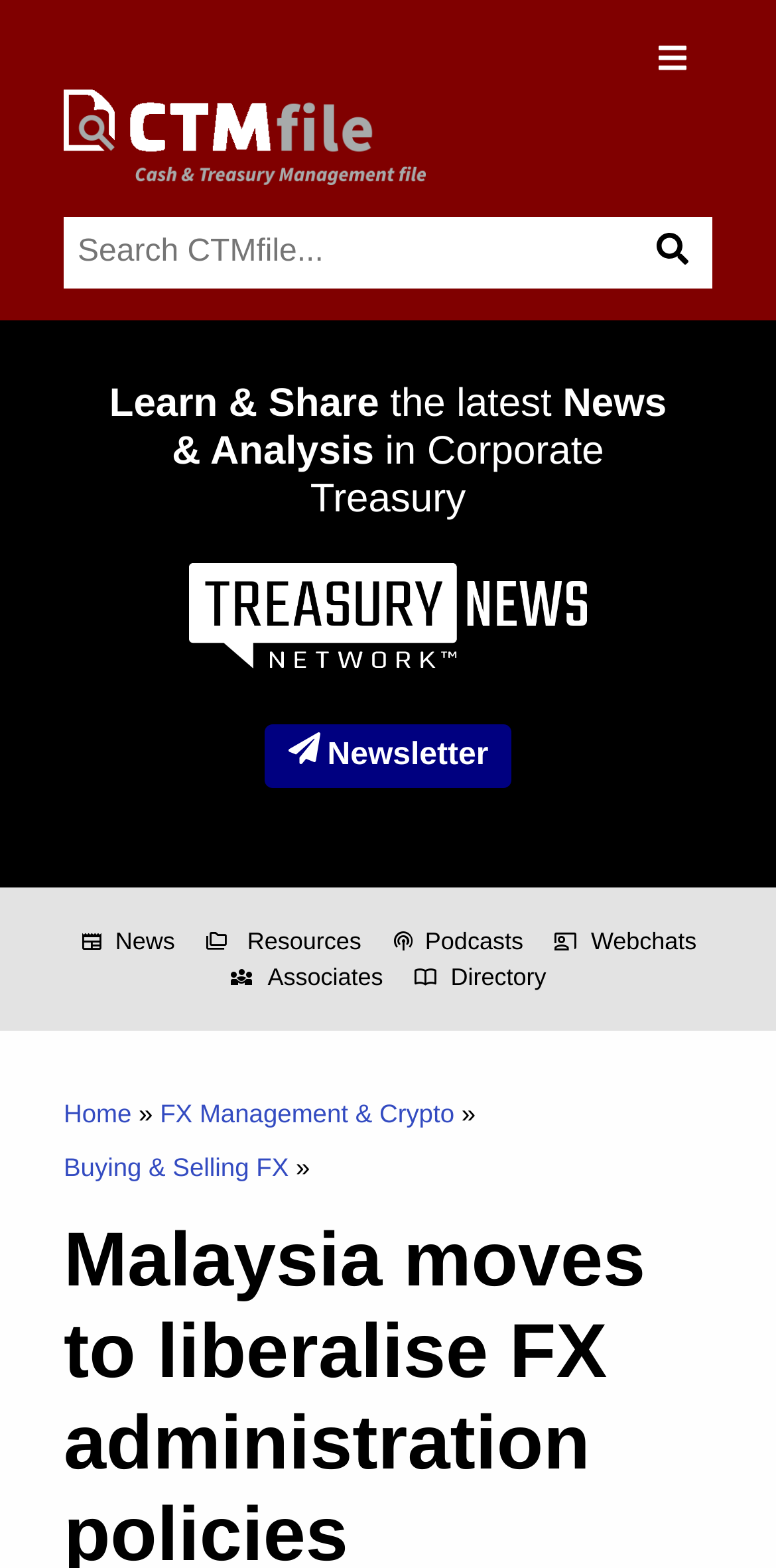Locate the coordinates of the bounding box for the clickable region that fulfills this instruction: "Browse the resources".

[0.264, 0.589, 0.466, 0.612]